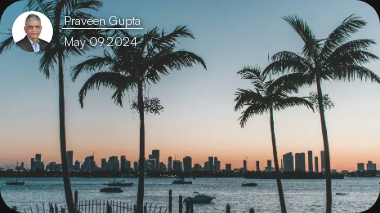Analyze the image and deliver a detailed answer to the question: What type of trees are framing the scene?

According to the caption, the foreground of the image features palm trees that frame the scene, creating a tropical vibe.